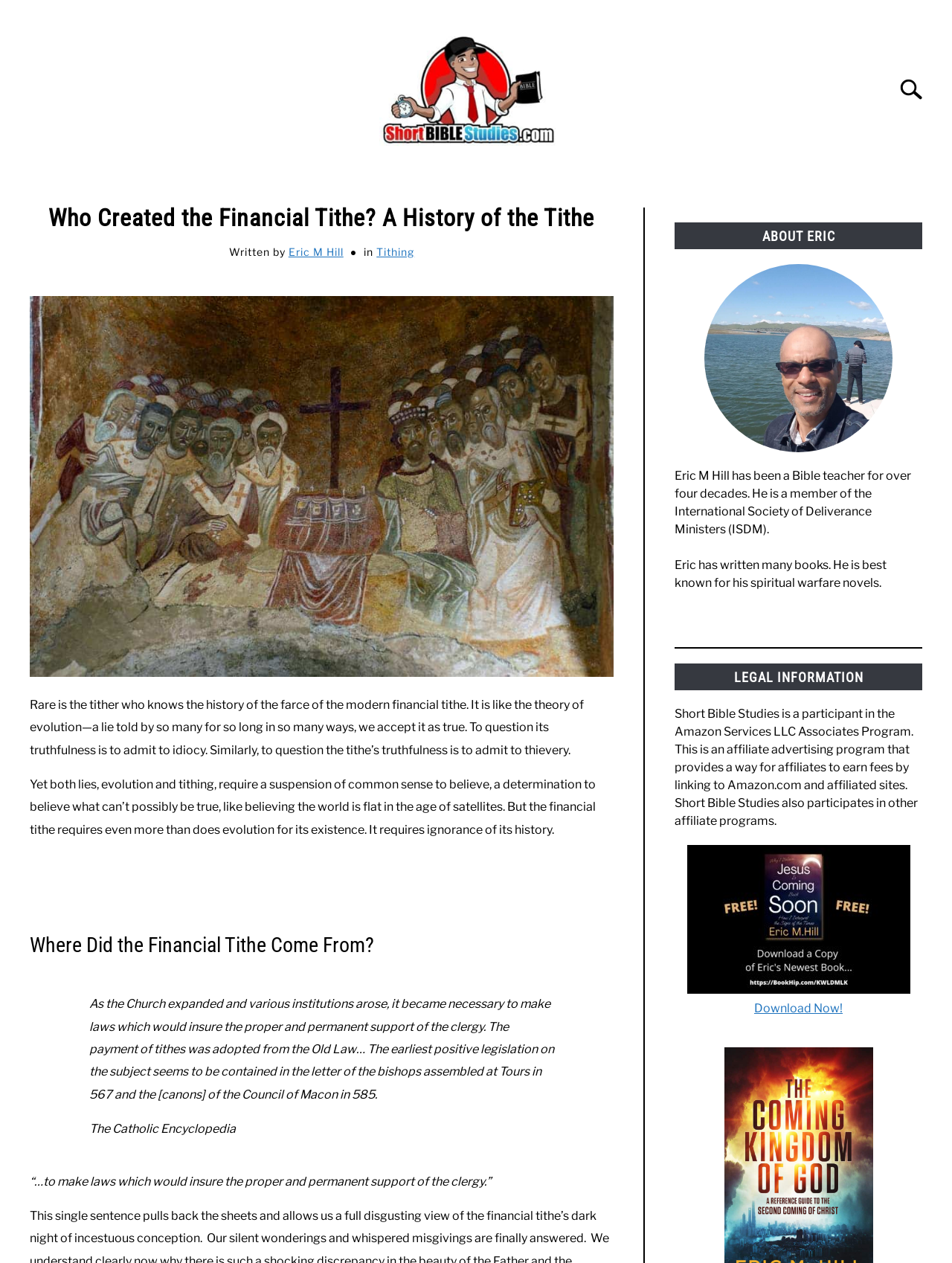Pinpoint the bounding box coordinates of the element that must be clicked to accomplish the following instruction: "Search for something". The coordinates should be in the format of four float numbers between 0 and 1, i.e., [left, top, right, bottom].

[0.954, 0.083, 0.995, 0.108]